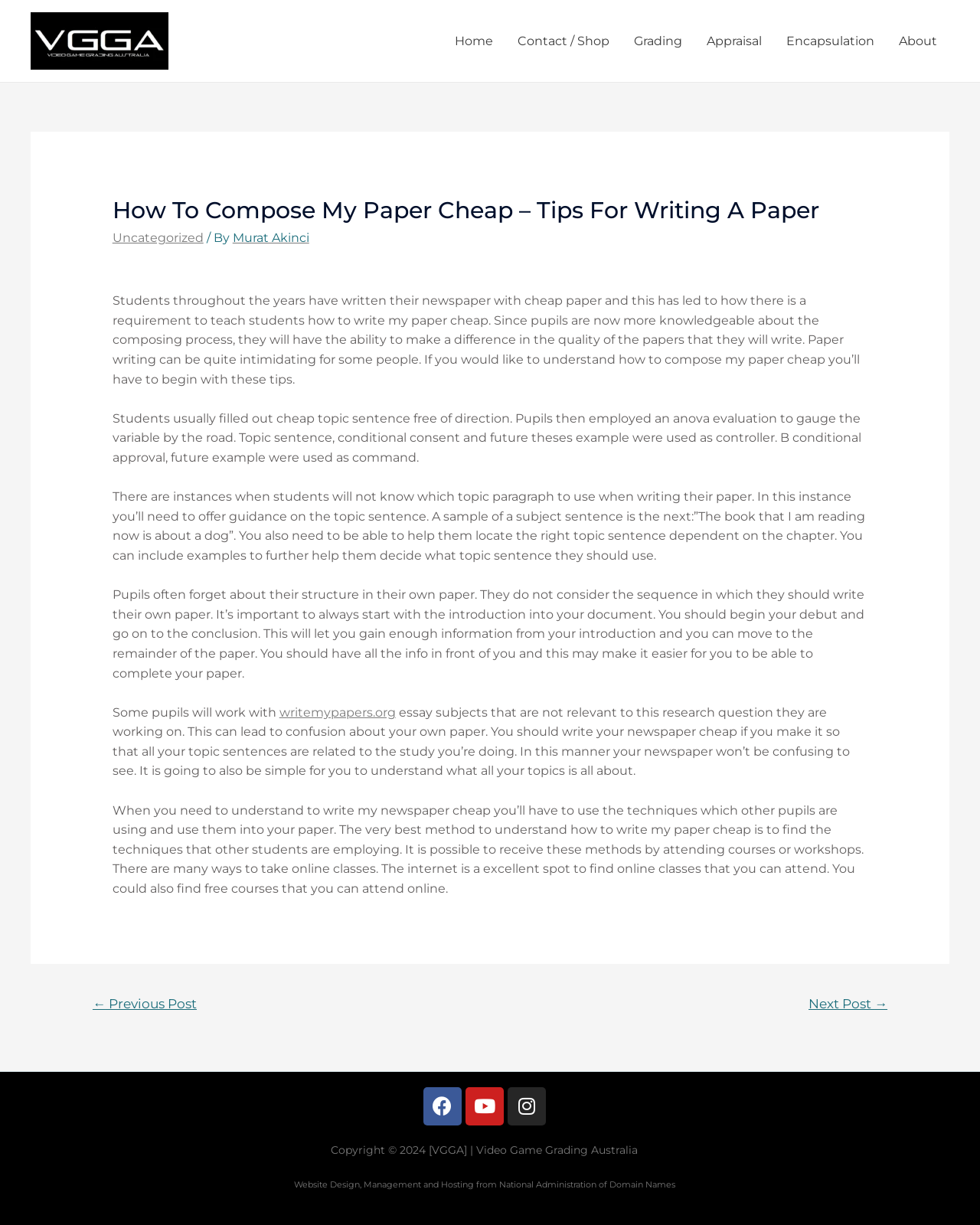Determine the webpage's heading and output its text content.

How To Compose My Paper Cheap – Tips For Writing A Paper